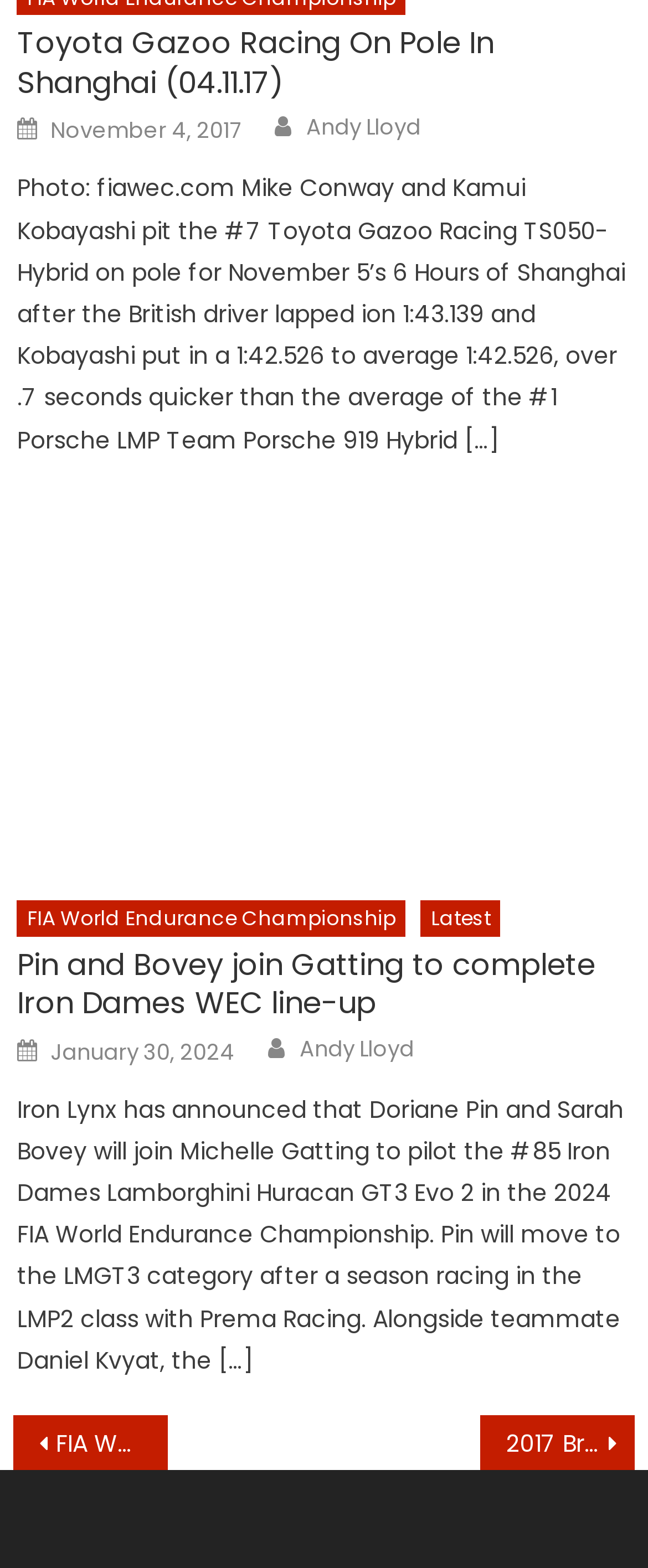How many articles are on this webpage?
Identify the answer in the screenshot and reply with a single word or phrase.

2